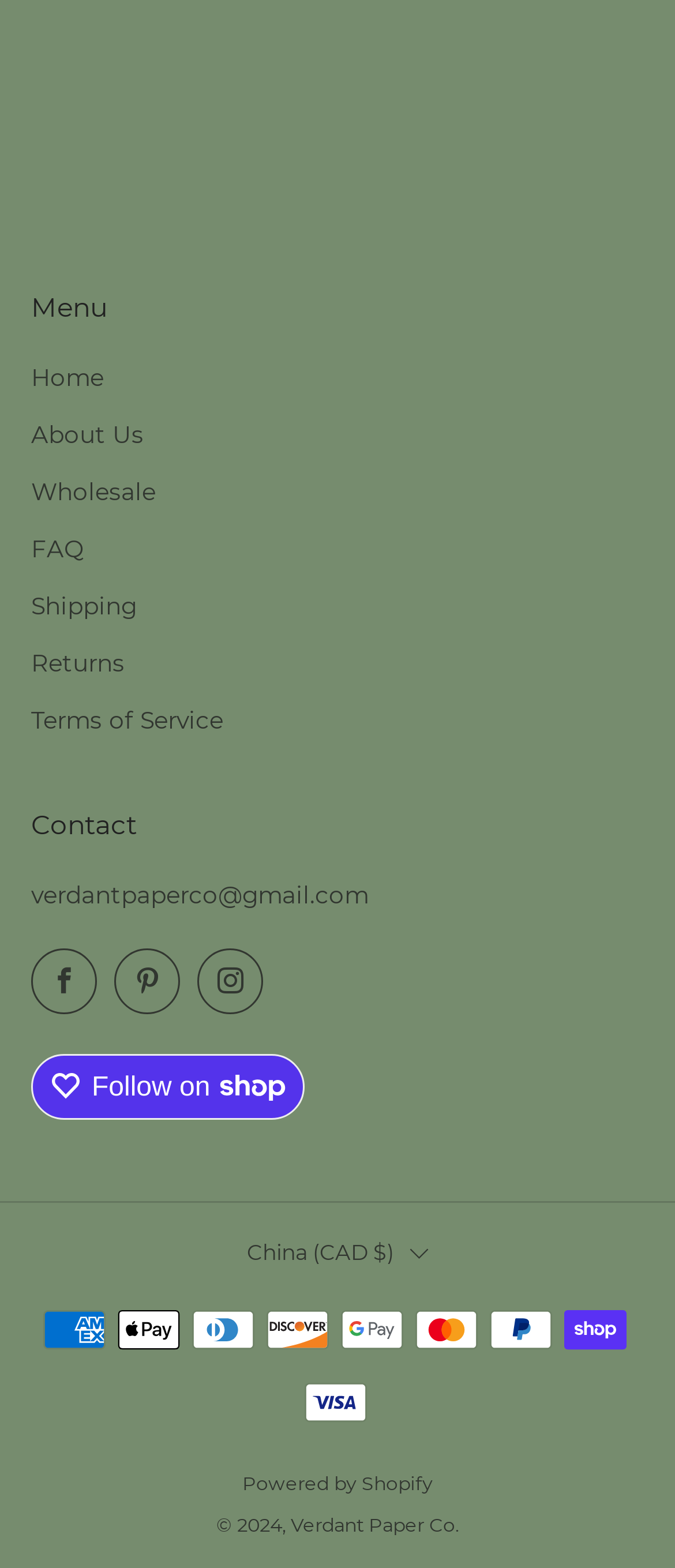What is the default country selected?
Kindly offer a detailed explanation using the data available in the image.

I looked at the 'Country' section and saw a button labeled 'China (CAD $)' which is expanded, indicating that it is the default country selected.